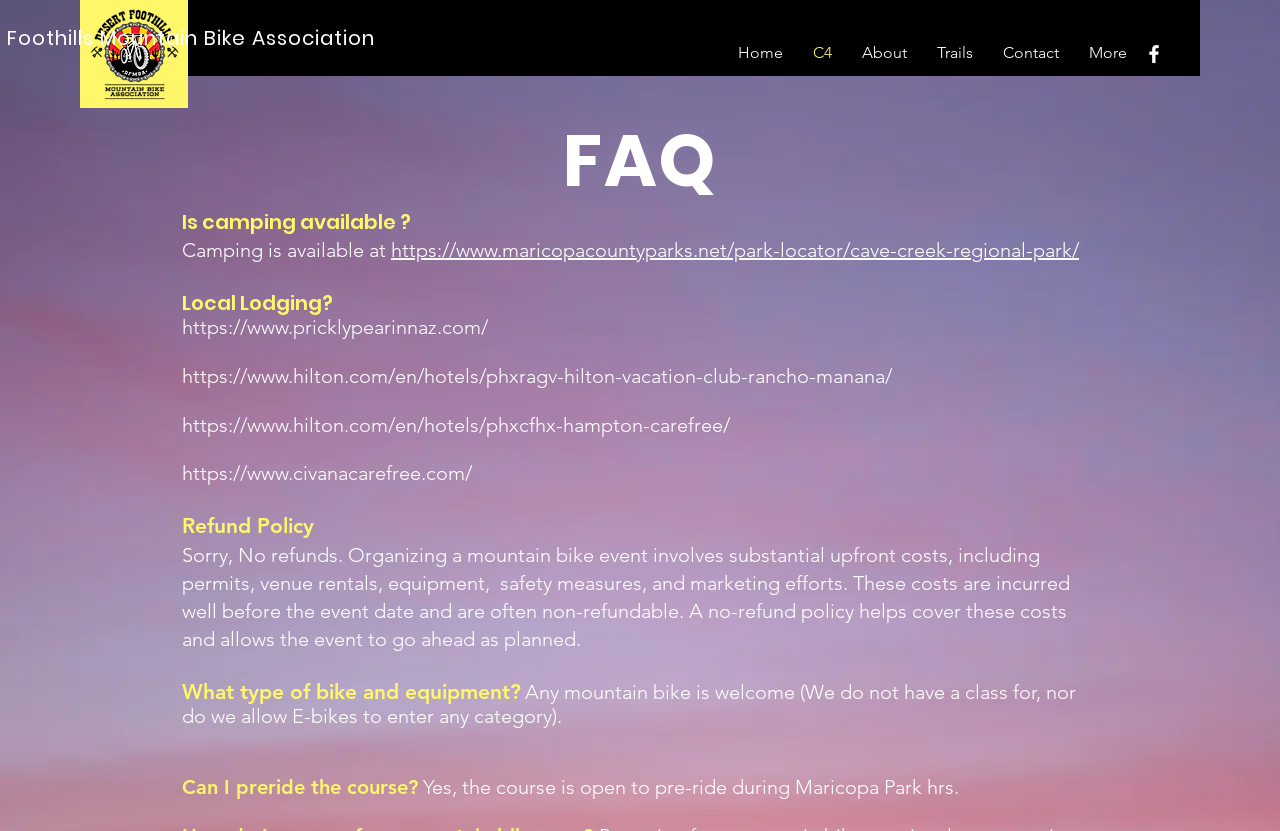Give a one-word or short phrase answer to this question: 
What is the topic of the first FAQ question?

Camping